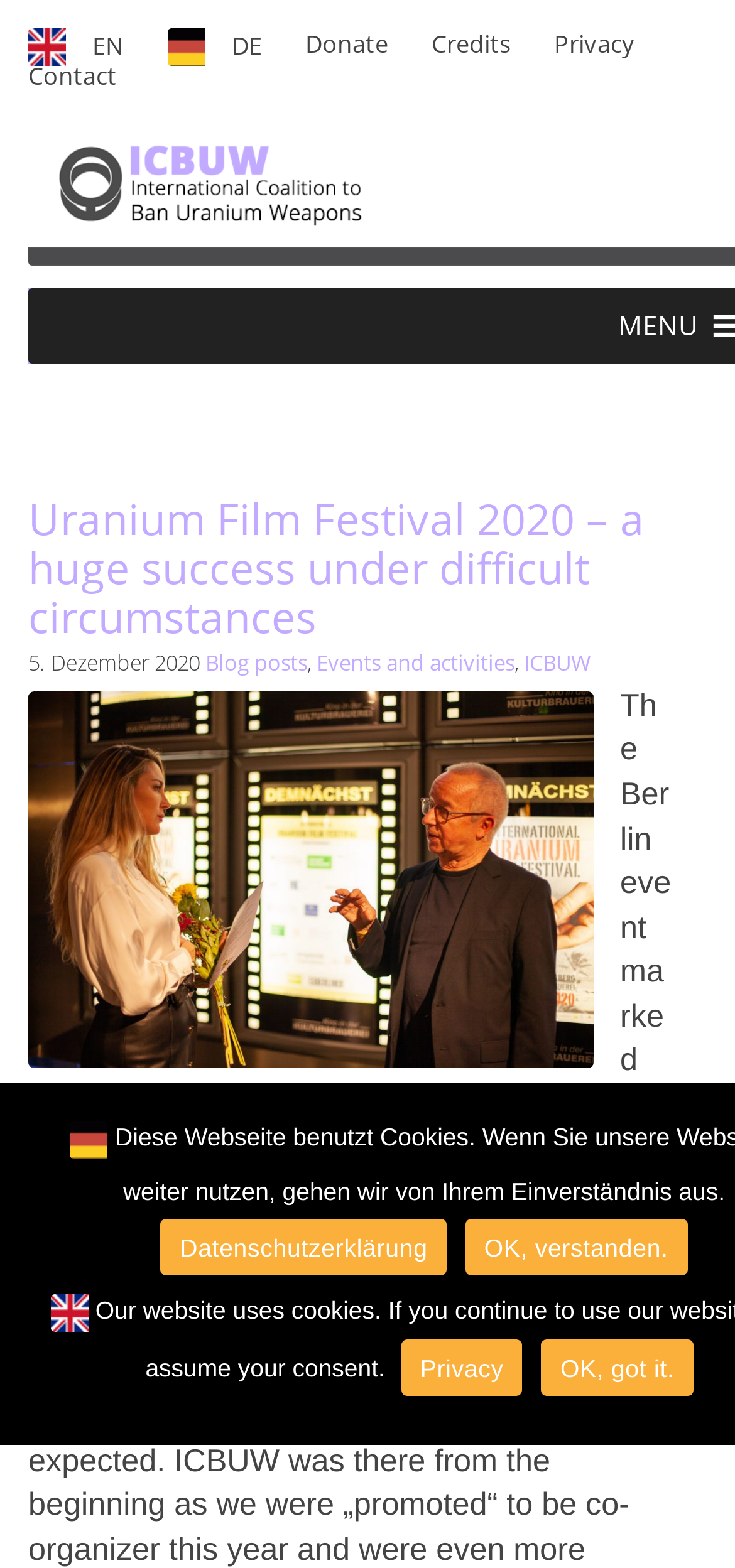Determine the bounding box coordinates of the clickable region to follow the instruction: "View the credits".

[0.587, 0.018, 0.695, 0.039]